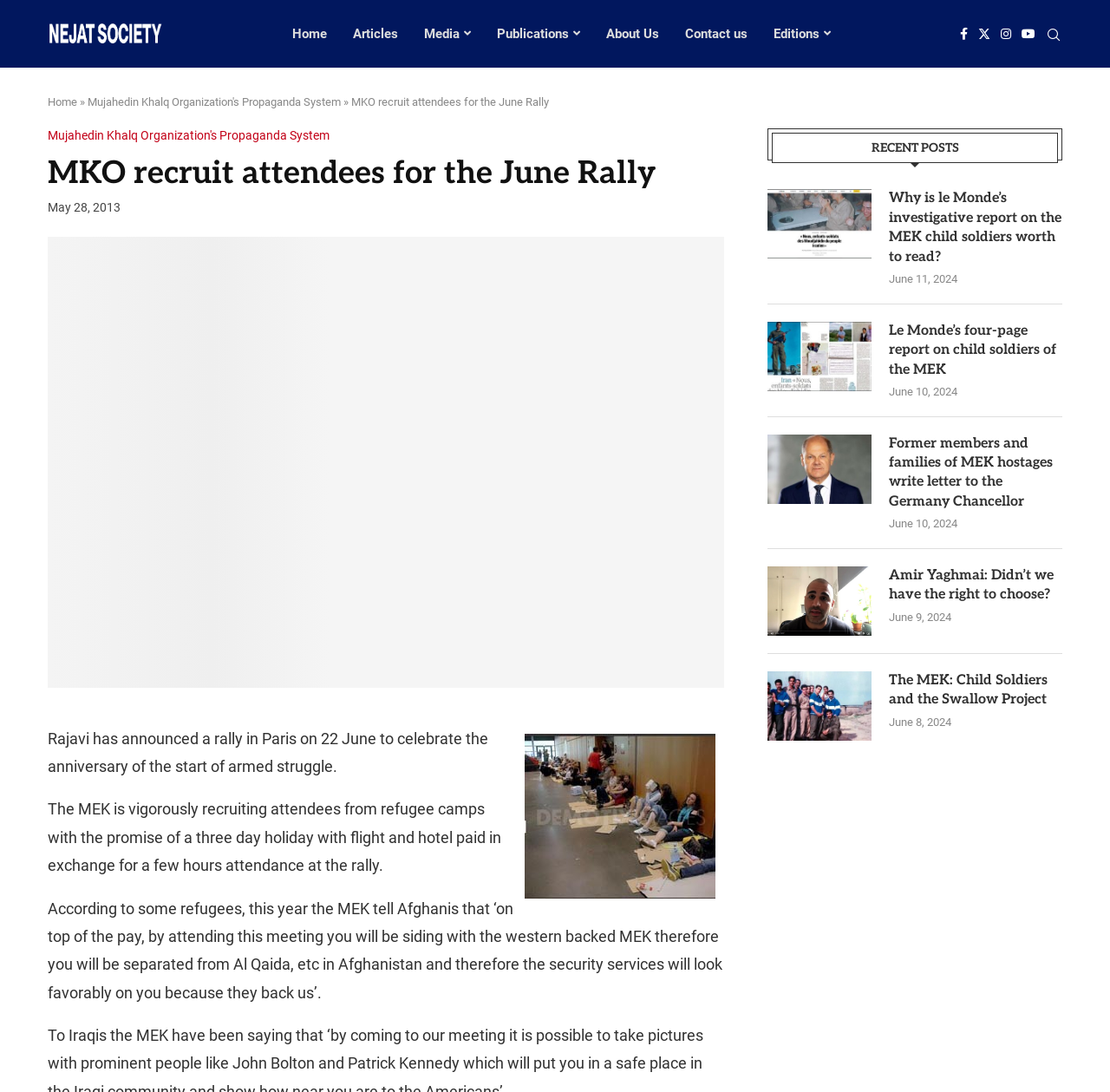What is the date of the rally mentioned in the webpage?
Using the details shown in the screenshot, provide a comprehensive answer to the question.

The question is asking about the date of the rally mentioned in the webpage. After analyzing the webpage content, I found that the rally is scheduled to take place on 22 June, which is the anniversary of the start of armed struggle.